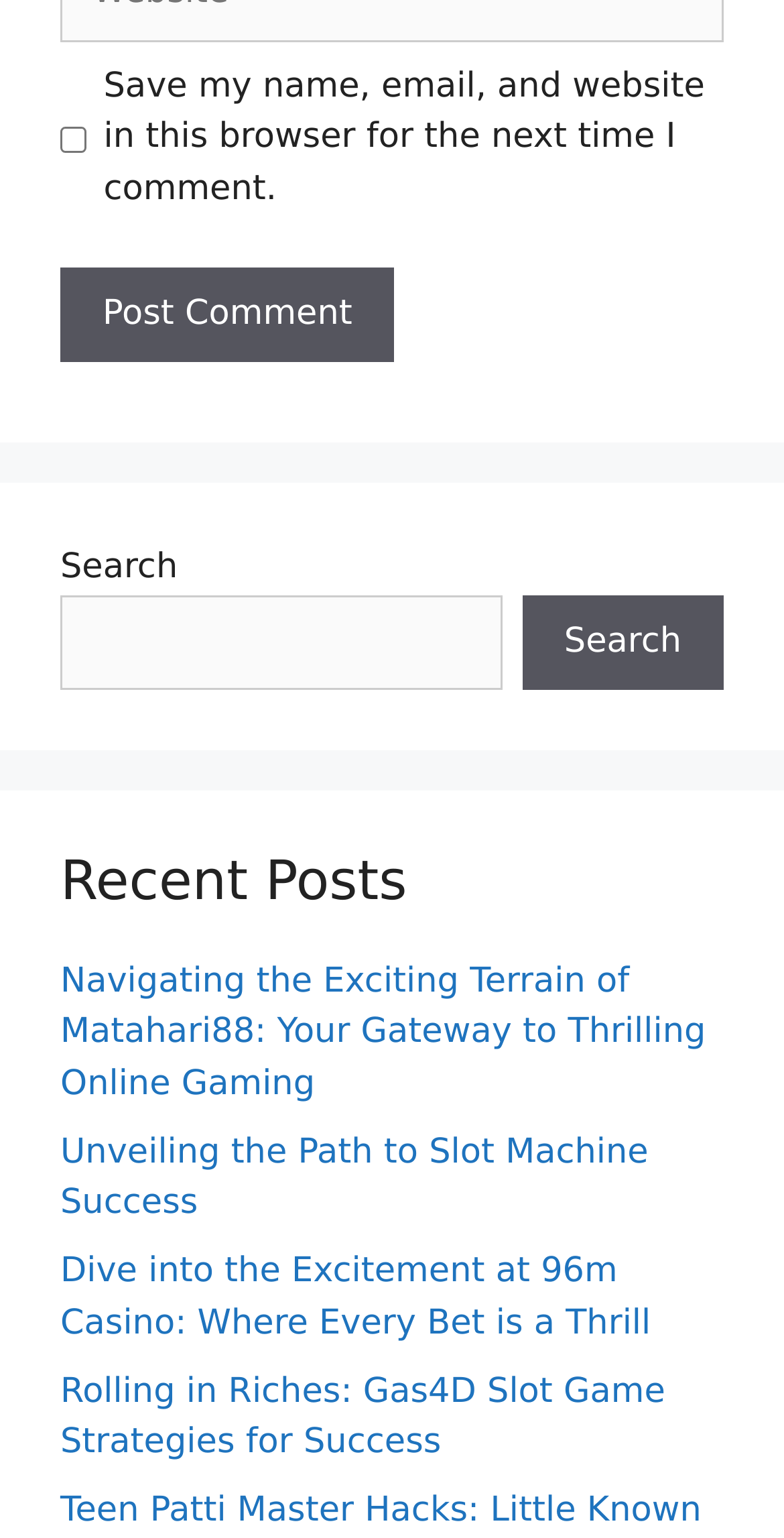Show me the bounding box coordinates of the clickable region to achieve the task as per the instruction: "Click the Post Comment button".

[0.077, 0.174, 0.503, 0.236]